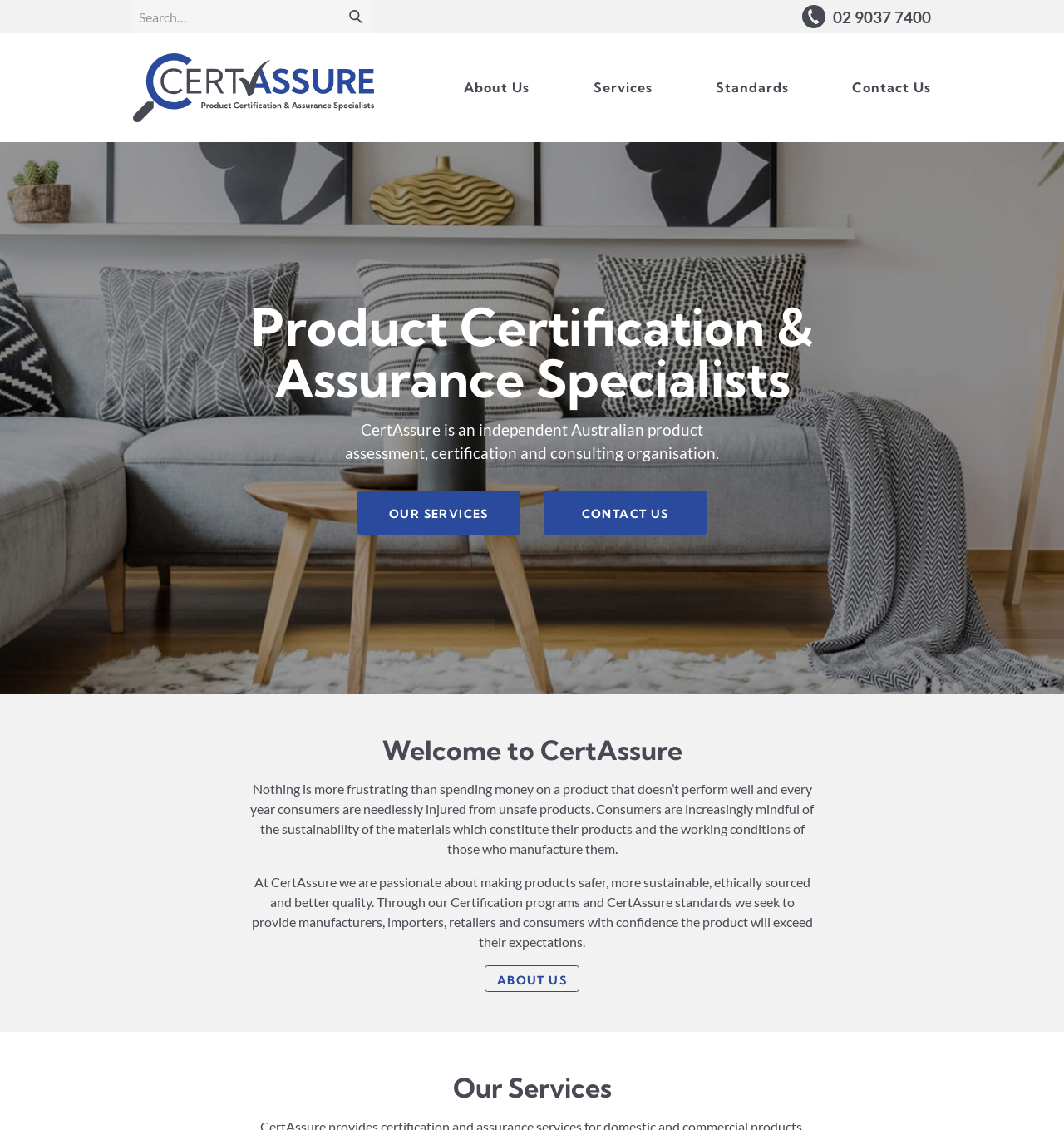Give a one-word or short phrase answer to this question: 
What can I find on the 'About Us' page?

Information about CertAssure